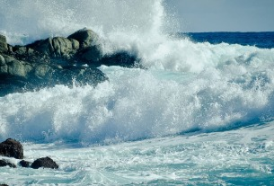What is reflected in the deep blue waters?
Craft a detailed and extensive response to the question.

According to the caption, the deep blue waters in the background 'reflect the sky's hues', suggesting that the colors of the sky are mirrored in the water.